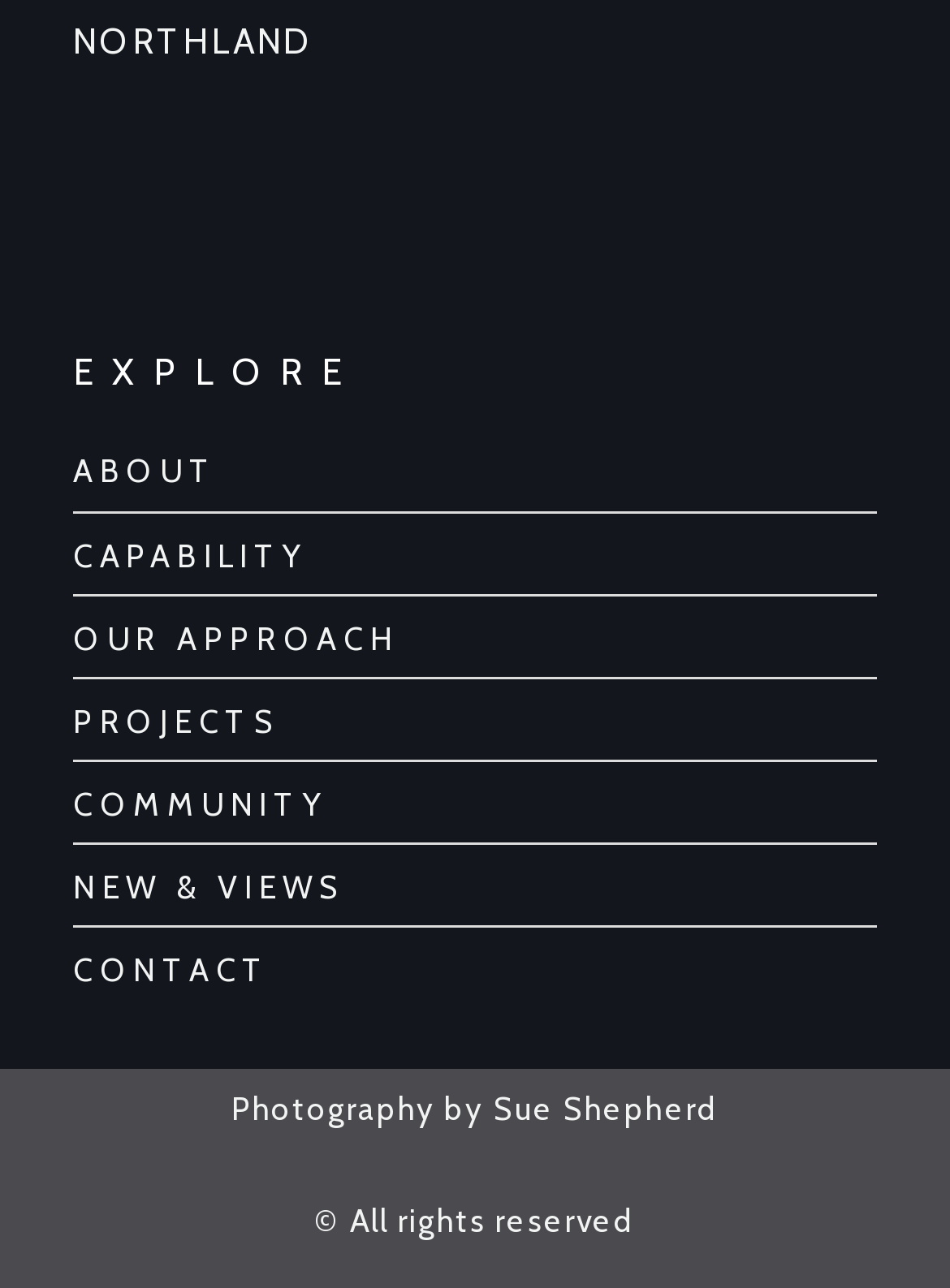What type of content is 'NEW & VIEWS'?
Please use the visual content to give a single word or phrase answer.

News